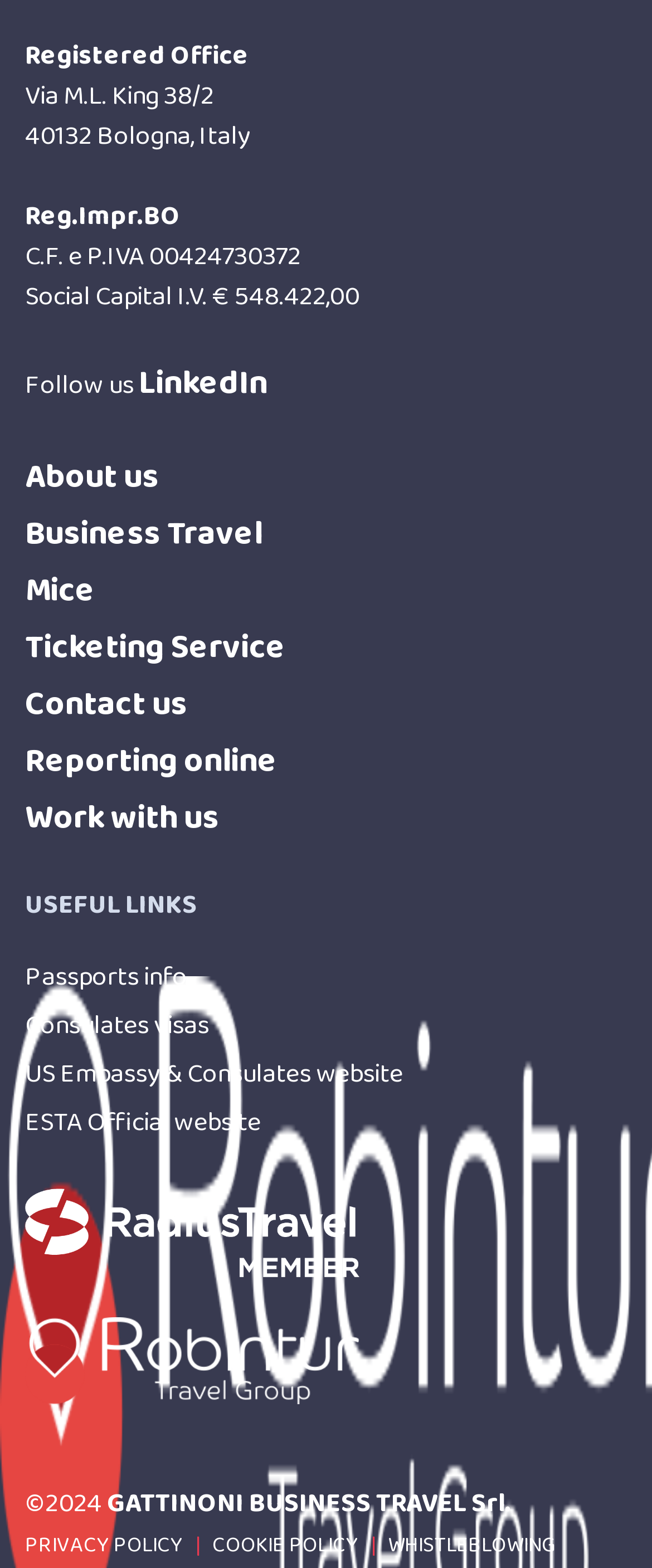What is the company's registered office address?
Observe the image and answer the question with a one-word or short phrase response.

Via M.L. King 38/2, 40132 Bologna, Italy